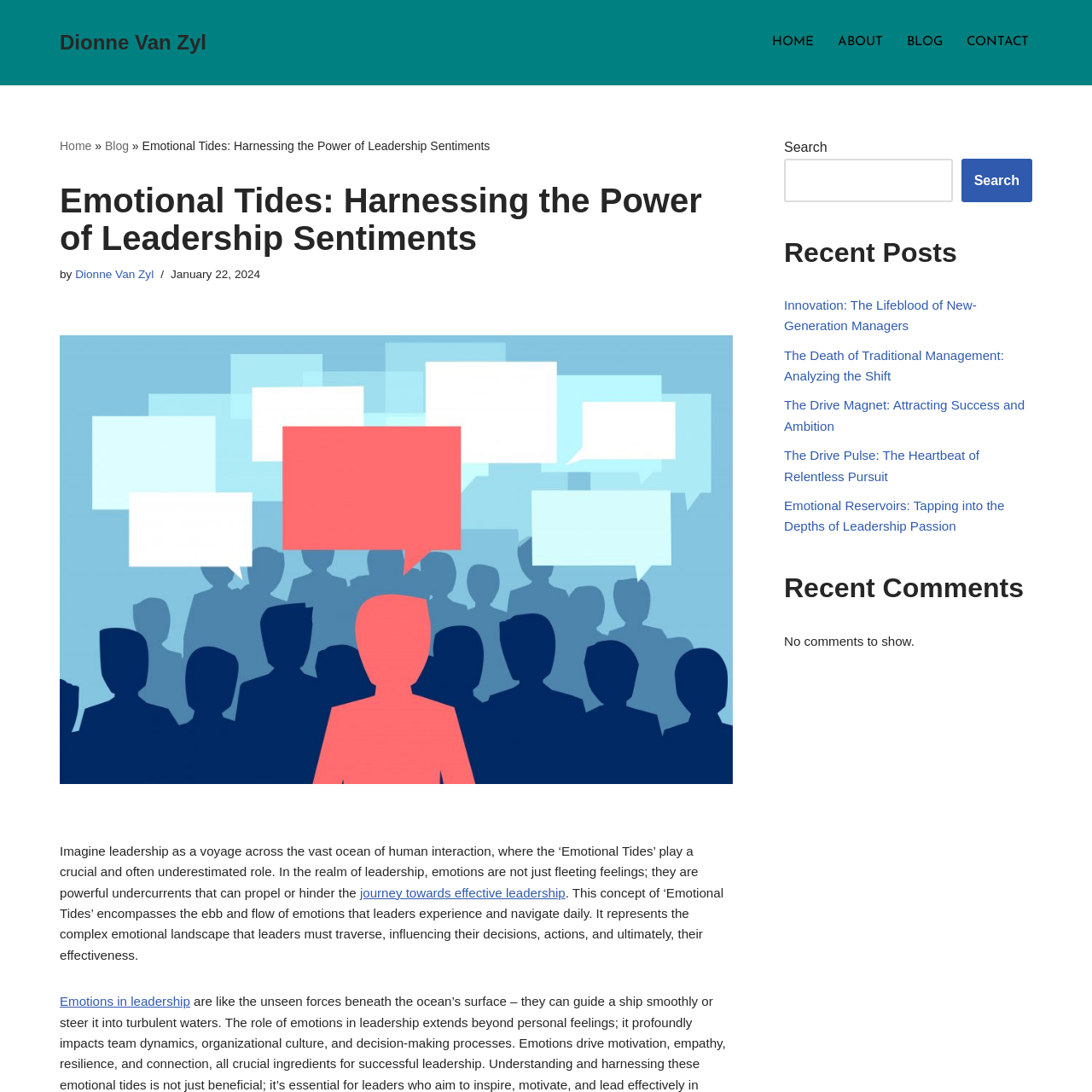What is the author of the current article? Refer to the image and provide a one-word or short phrase answer.

Dionne Van Zyl